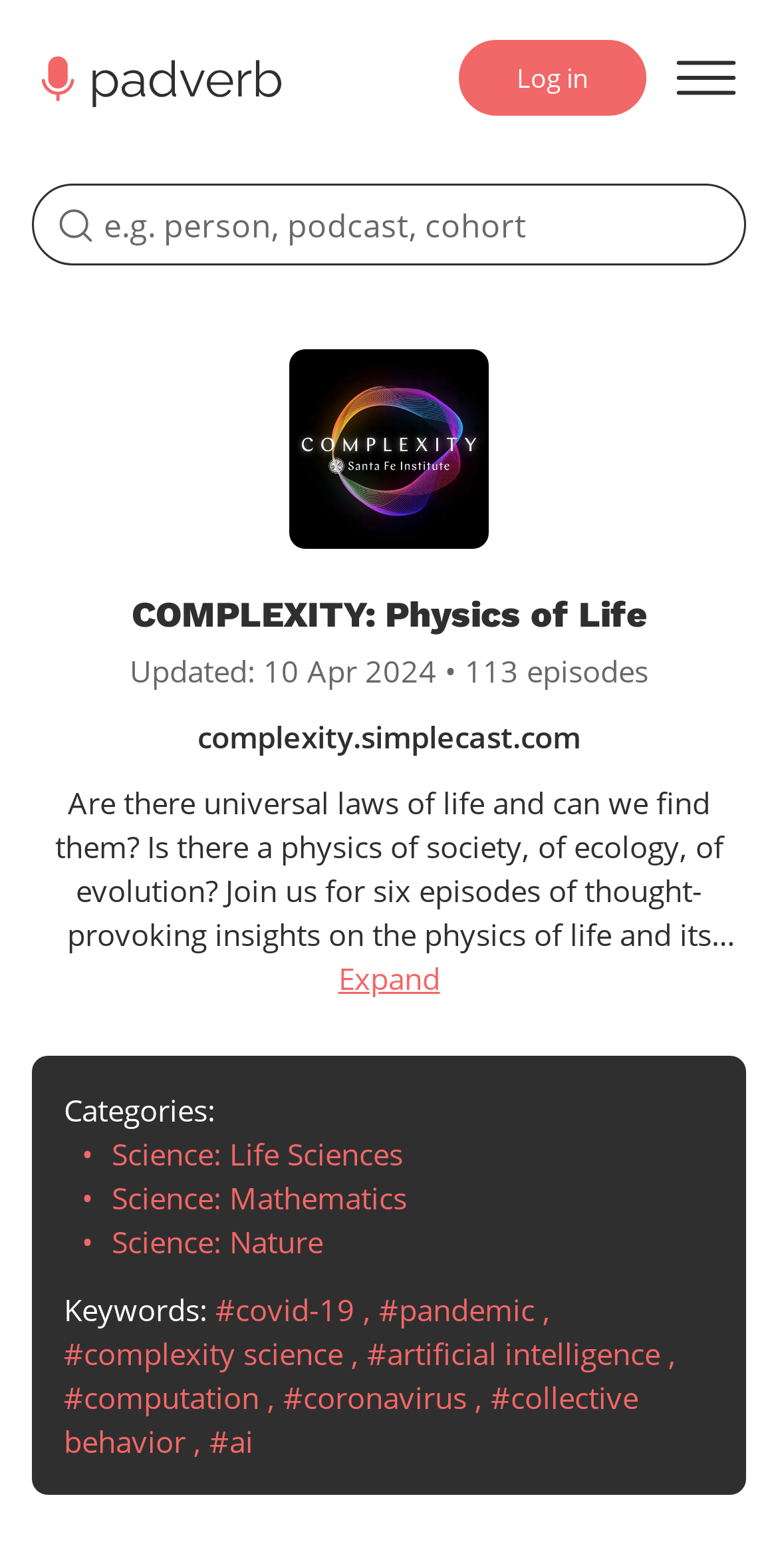Please specify the bounding box coordinates in the format (top-left x, top-left y, bottom-right x, bottom-right y), with all values as floating point numbers between 0 and 1. Identify the bounding box of the UI element described by: #coronavirus

[0.364, 0.878, 0.6, 0.904]